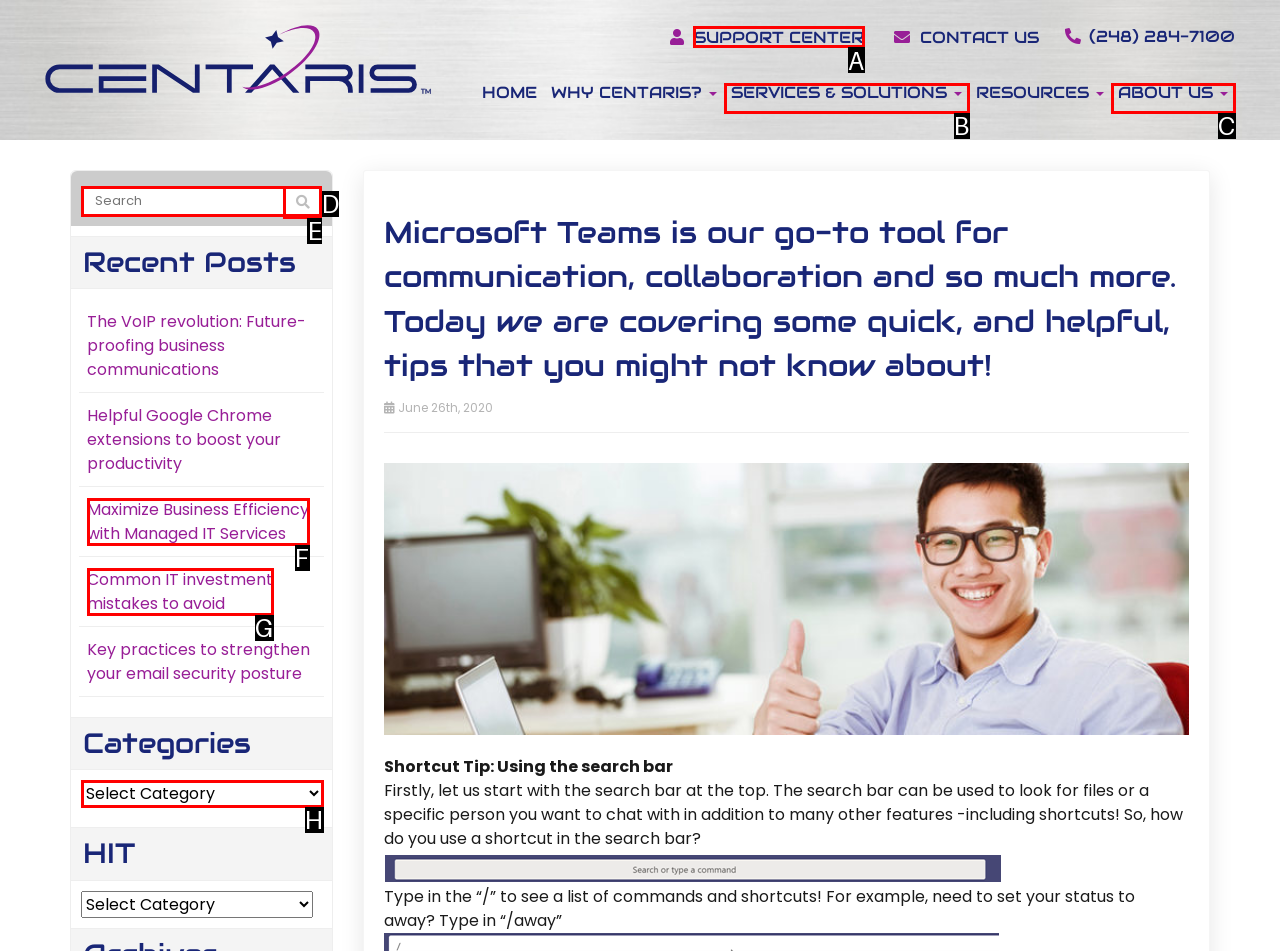Choose the HTML element that needs to be clicked for the given task: Click on the Facebook link Respond by giving the letter of the chosen option.

None